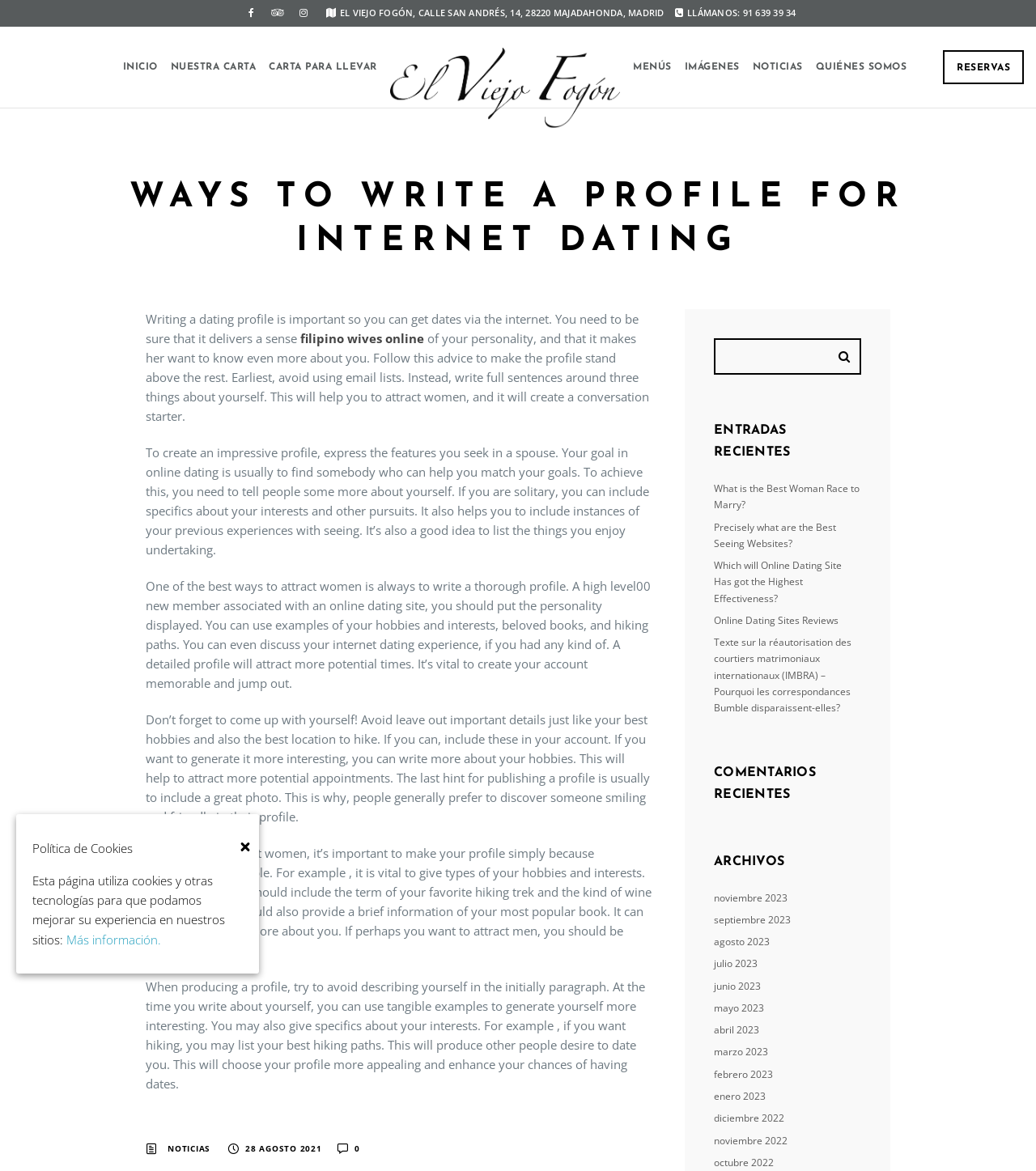Please identify the bounding box coordinates of the element's region that I should click in order to complete the following instruction: "Click the 'What is the Best Woman Race to Marry?' link". The bounding box coordinates consist of four float numbers between 0 and 1, i.e., [left, top, right, bottom].

[0.689, 0.411, 0.83, 0.437]